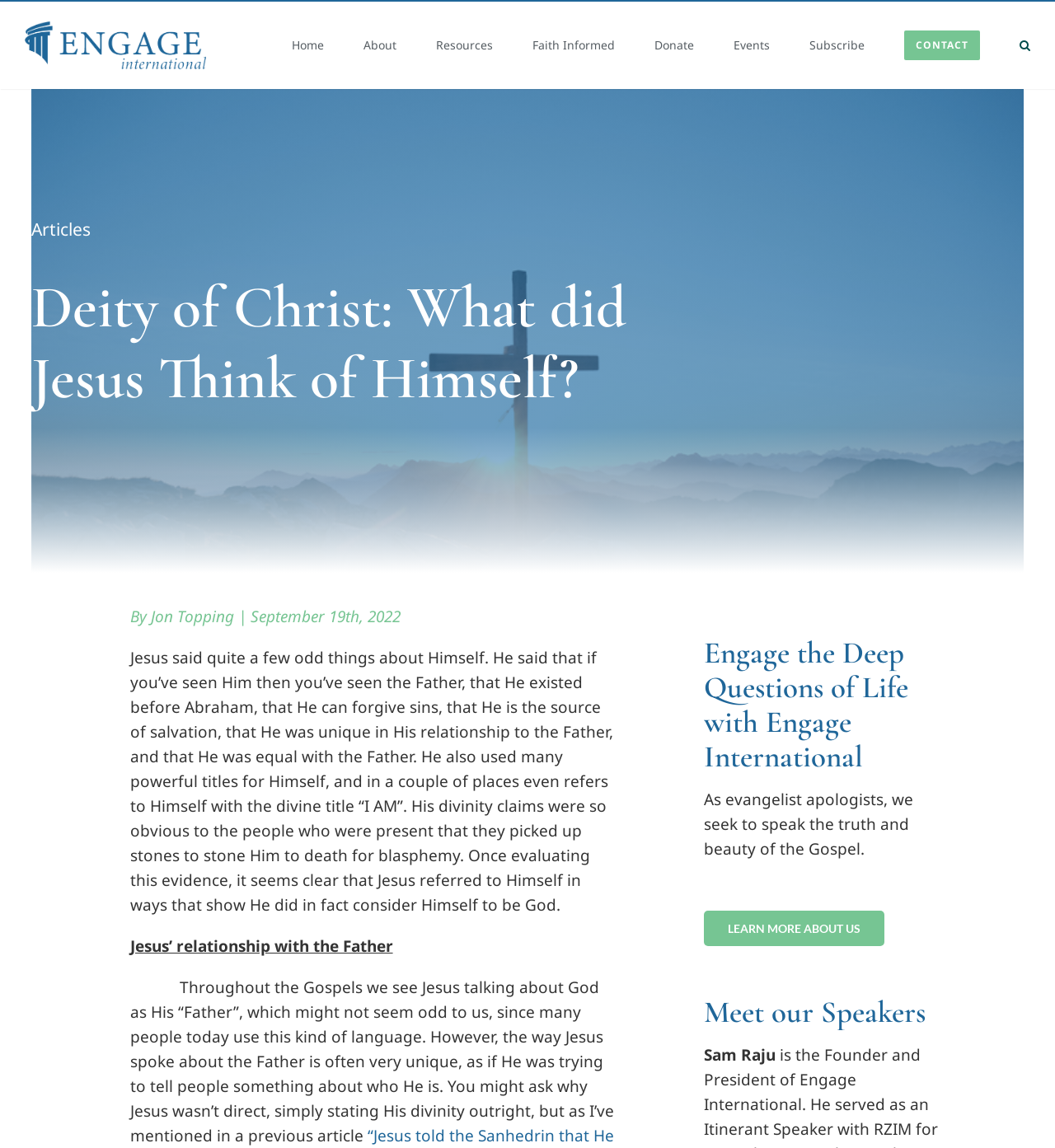What is the title of the section below the article?
Give a detailed and exhaustive answer to the question.

The section below the article has a heading 'Engage the Deep Questions of Life with Engage International', which is located below the article content.